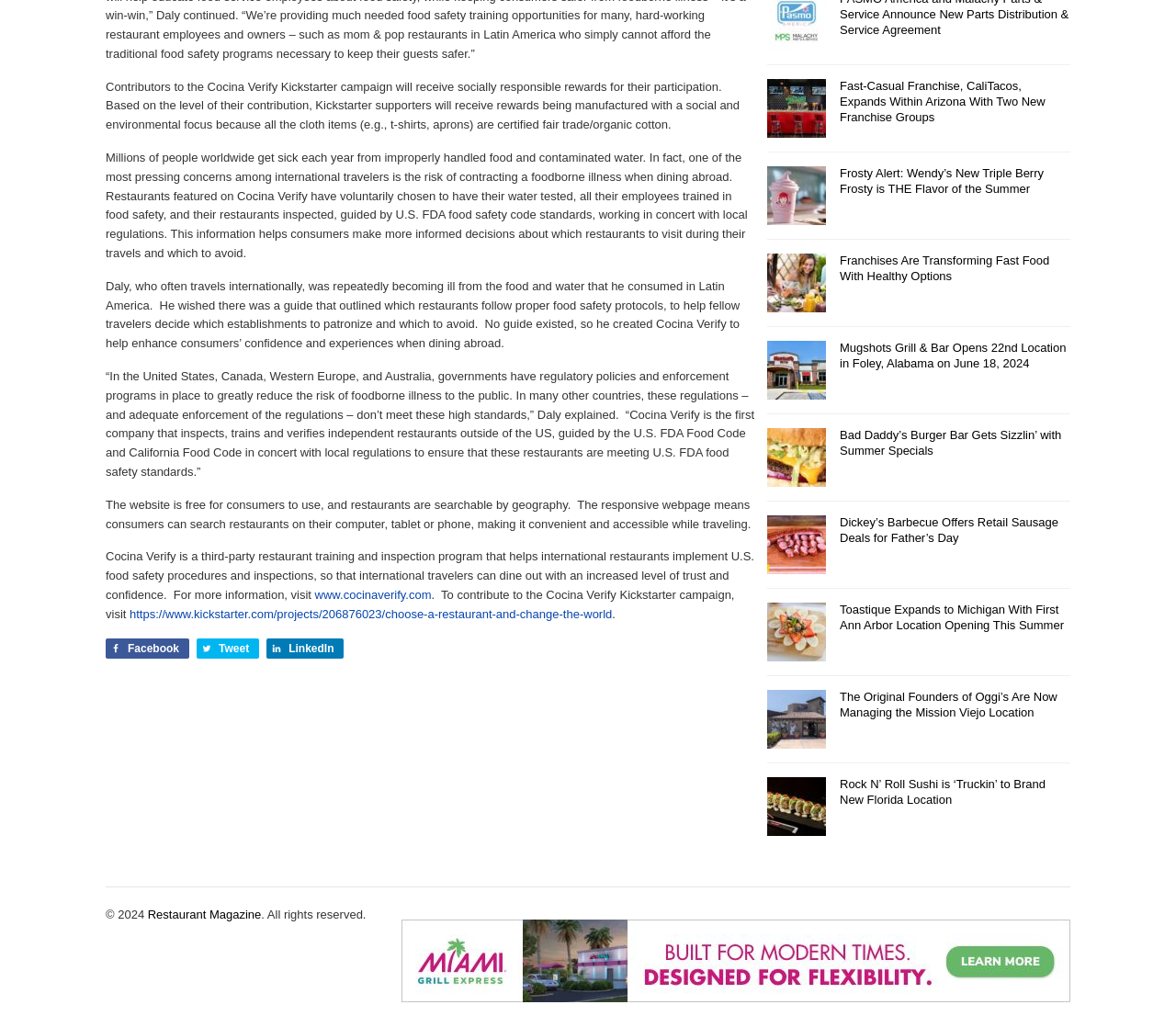What is Cocina Verify?
Use the image to answer the question with a single word or phrase.

Restaurant training and inspection program